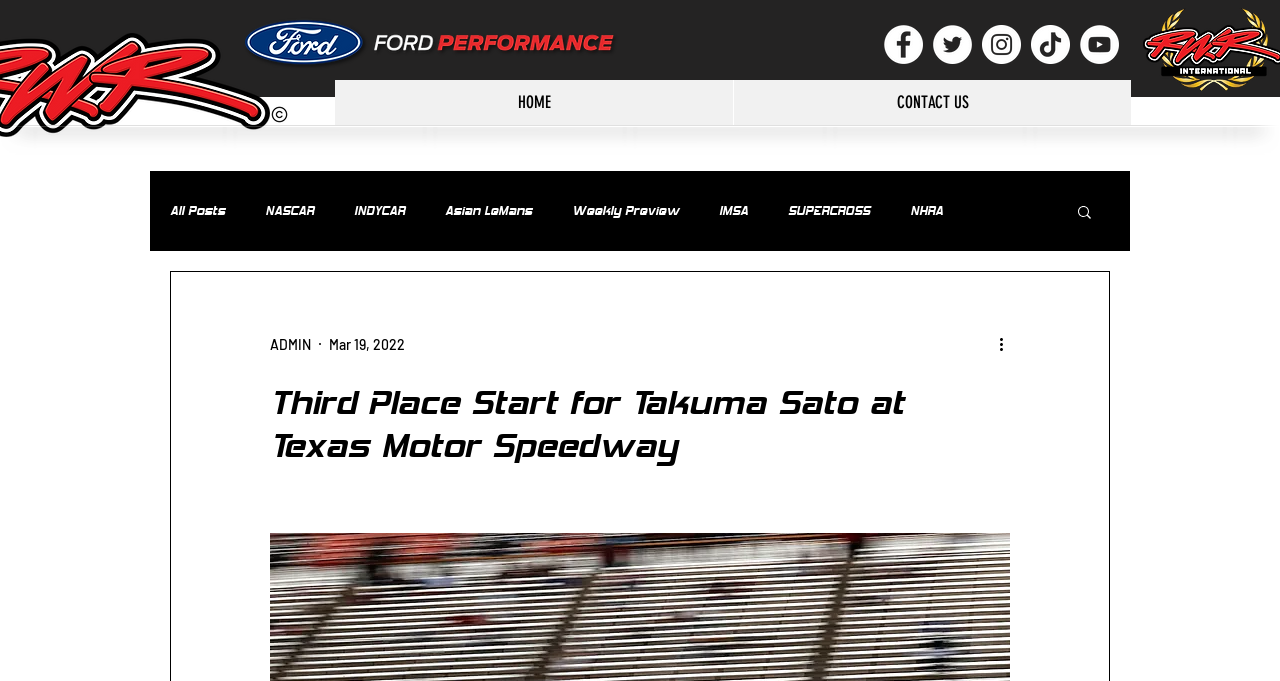Could you specify the bounding box coordinates for the clickable section to complete the following instruction: "Go to HOME page"?

[0.262, 0.117, 0.573, 0.184]